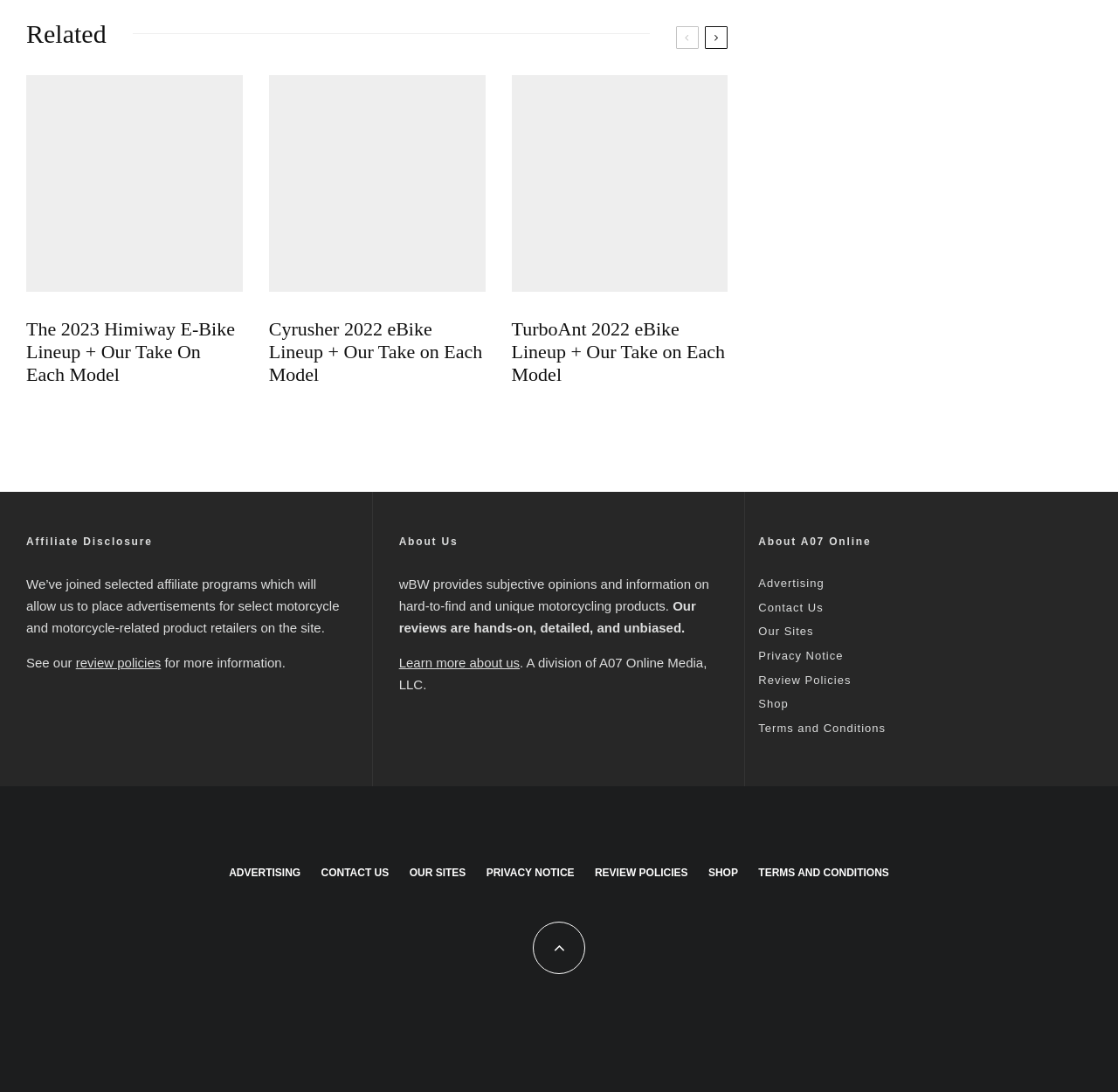Extract the bounding box coordinates of the UI element described by: "review policies". The coordinates should include four float numbers ranging from 0 to 1, e.g., [left, top, right, bottom].

[0.068, 0.6, 0.144, 0.614]